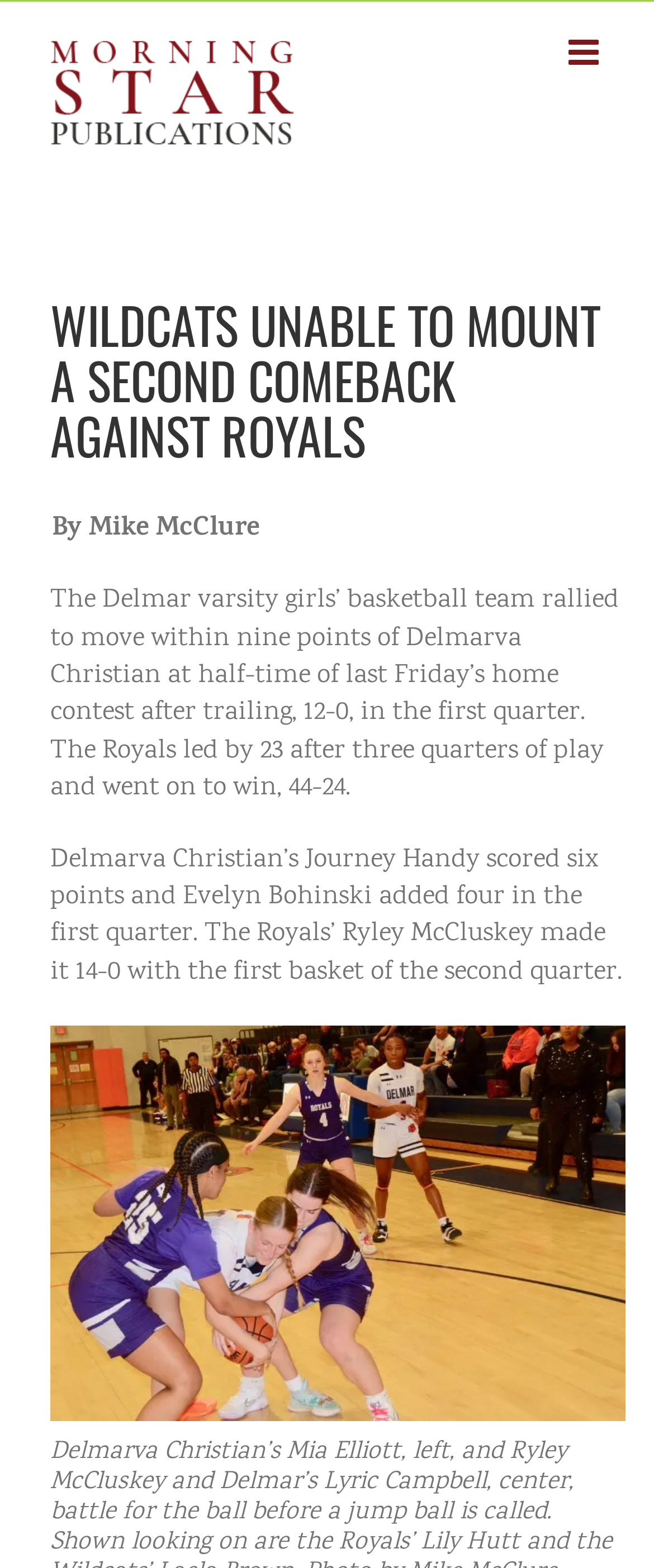How many points did Delmarva Christian lead by after three quarters?
Please provide a single word or phrase based on the screenshot.

23